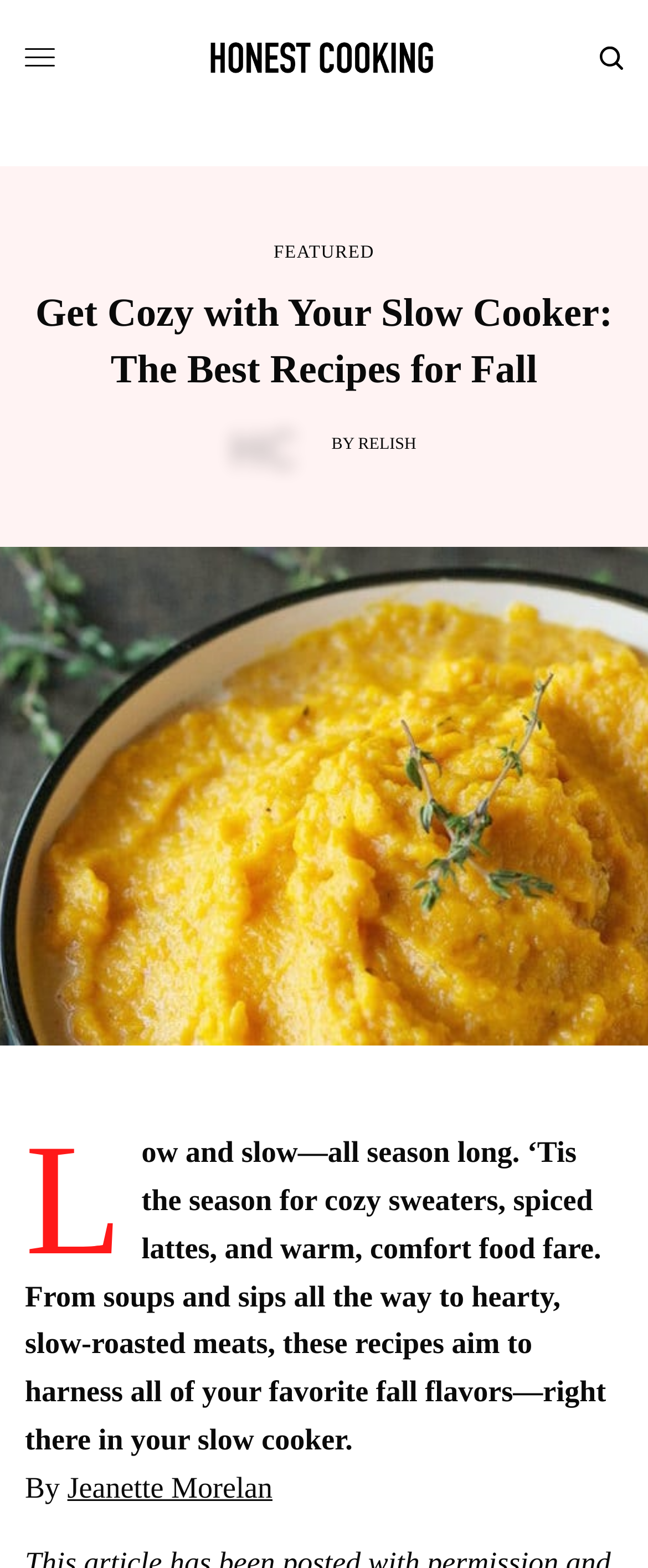What type of food is being described?
Please provide a single word or phrase as your answer based on the image.

Comfort food